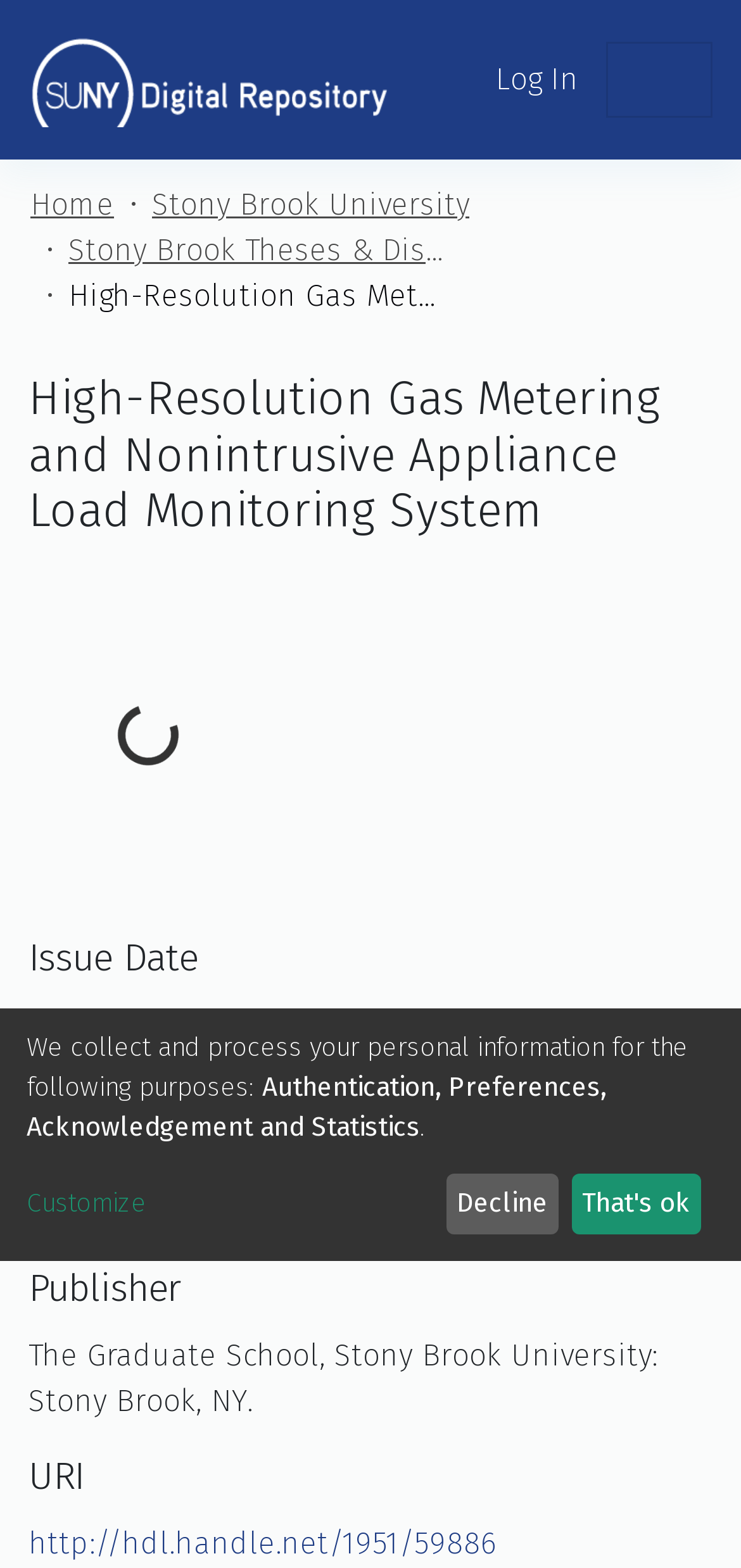Give a detailed account of the webpage's layout and content.

This webpage appears to be a repository page for a thesis or dissertation titled "High-Resolution Gas Metering and Nonintrusive Appliance Load Monitoring System". 

At the top left corner, there is a repository logo, which is an image. Next to it, there is a user profile bar with a search function, a log-in button, and a toggle navigation button. 

Below the user profile bar, there are several links to different sections of the repository, including "Communities & Collections", "All of SDR", and "Statistics". 

On the left side of the page, there is a breadcrumb navigation menu that shows the current location within the repository, with links to "Home", "Stony Brook University", and "Stony Brook Theses & Dissertations [SBU]". 

The main content of the page is divided into several sections. The first section displays the title of the thesis, "High-Resolution Gas Metering and Nonintrusive Appliance Load Monitoring System", in a large font. Below the title, there is a thumbnail image. 

The next section is labeled "Files" and contains a link to a PDF file titled "Tewolde_grad.sunysb_0771M_10957.pdf". 

Following the "Files" section, there are several sections that provide metadata about the thesis, including "Issue Date", "Authors", "Publisher", and "URI". Each of these sections contains a heading and a static text element that displays the corresponding information. 

At the bottom of the page, there is a notice about the collection and processing of personal information, with links to customize the settings and buttons to decline or accept the terms.